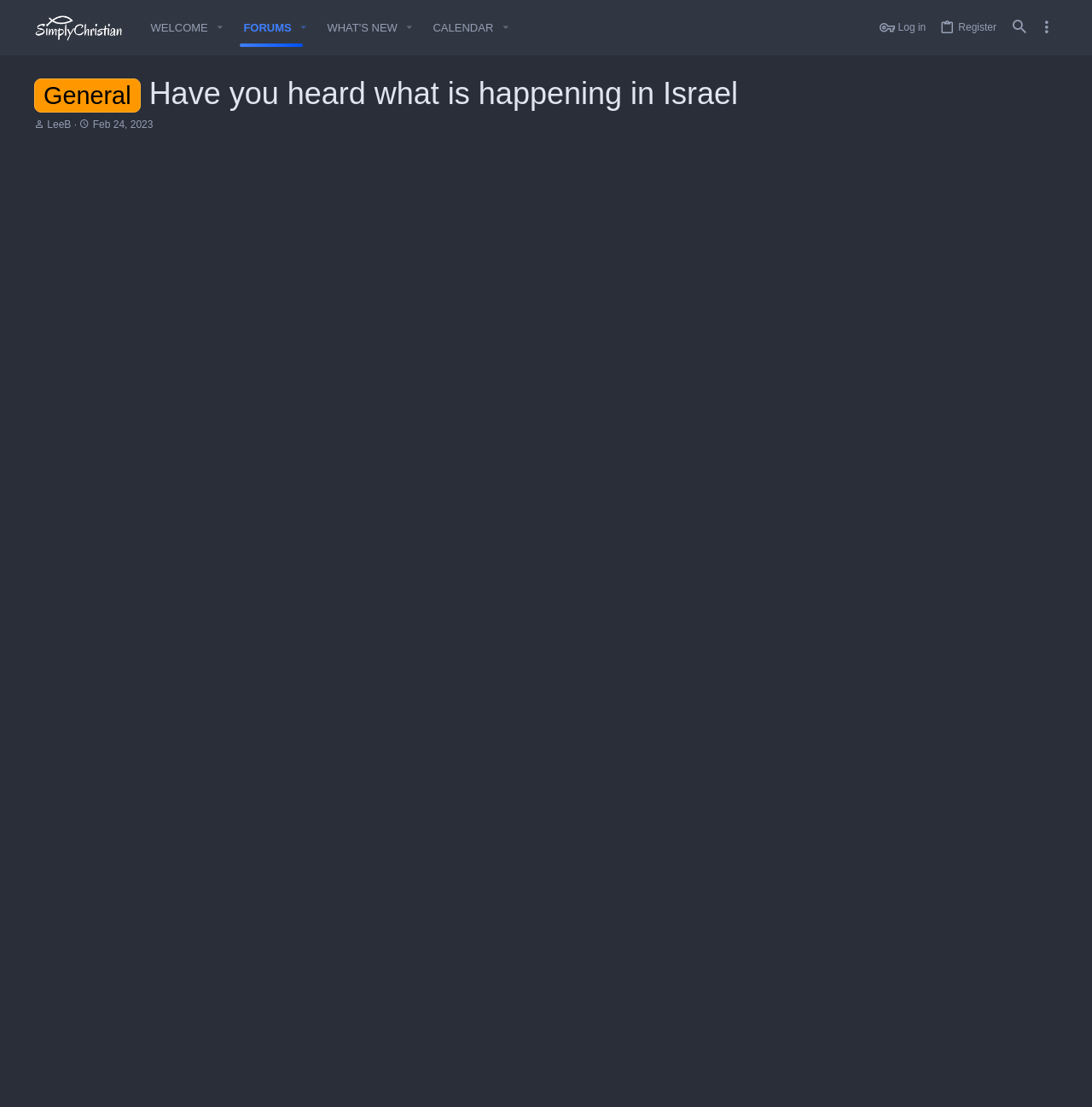Locate the bounding box coordinates of the clickable region to complete the following instruction: "Click on the 'Log in' button."

[0.799, 0.012, 0.854, 0.038]